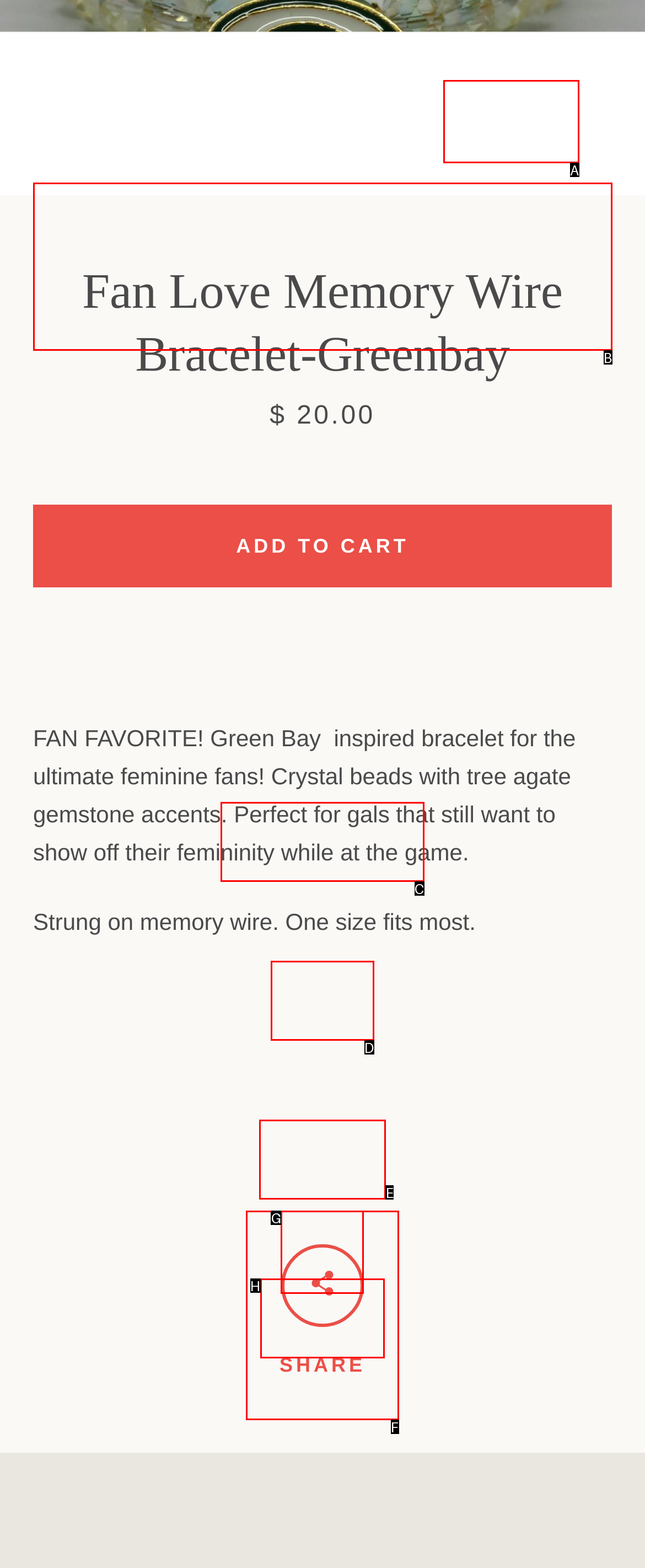Identify the option that corresponds to the given description: ← joekel.ly. Reply with the letter of the chosen option directly.

None